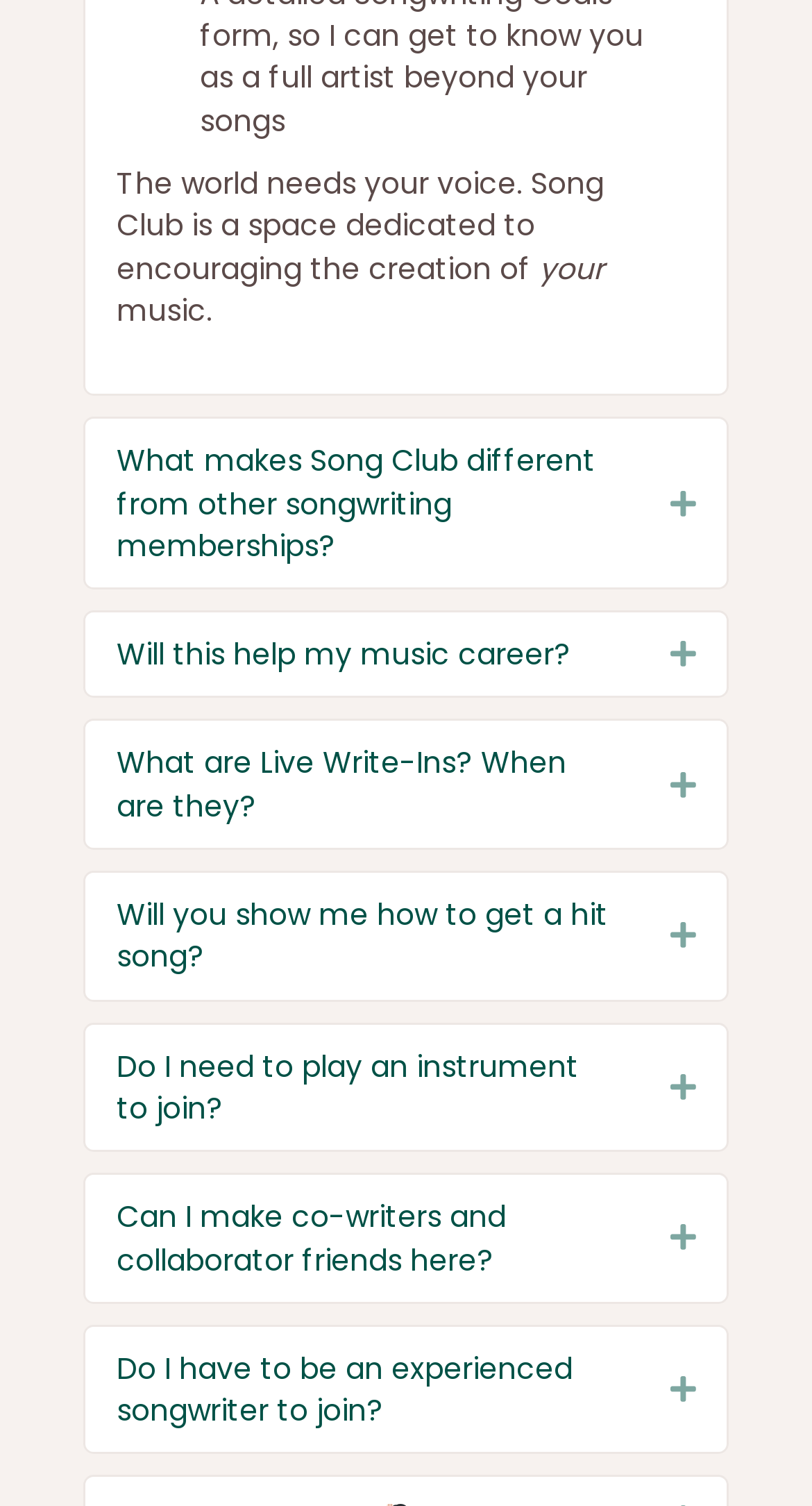Find the bounding box coordinates for the area that must be clicked to perform this action: "Read 'Do I need to play an instrument to join?'".

[0.144, 0.694, 0.749, 0.75]